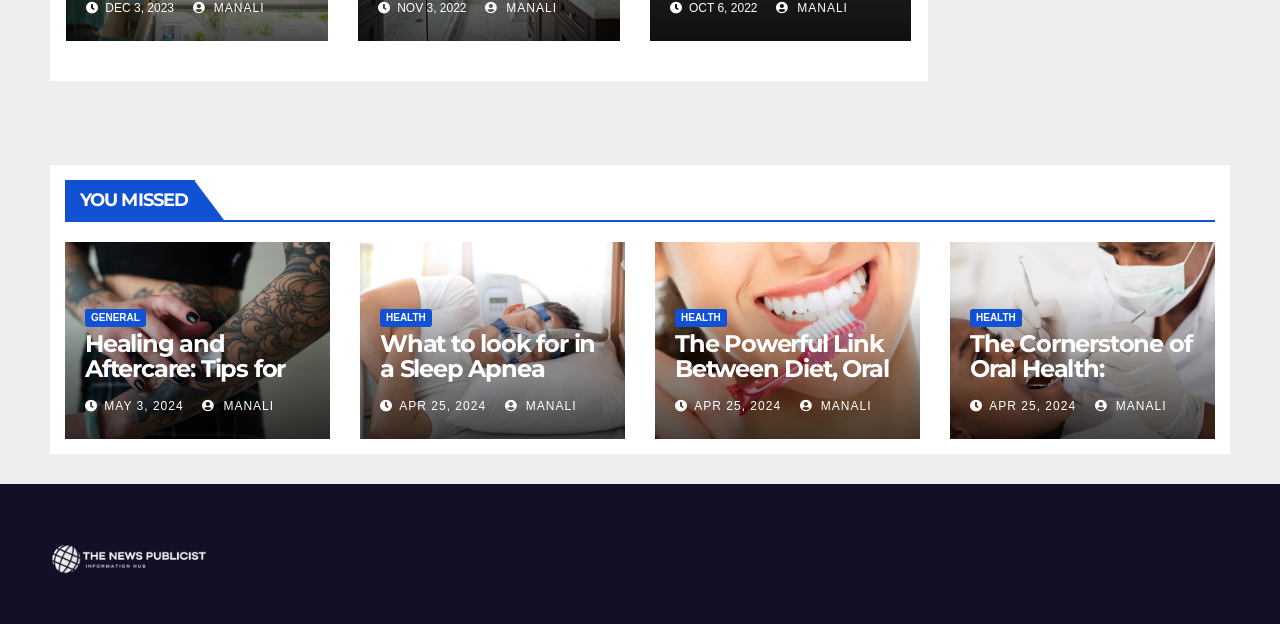What is the category of the article 'The Cornerstone of Oral Health: Preventive Dentistry Strategies'?
Give a detailed explanation using the information visible in the image.

I looked at the link above the heading 'The Cornerstone of Oral Health: Preventive Dentistry Strategies' and found the category 'HEALTH'.